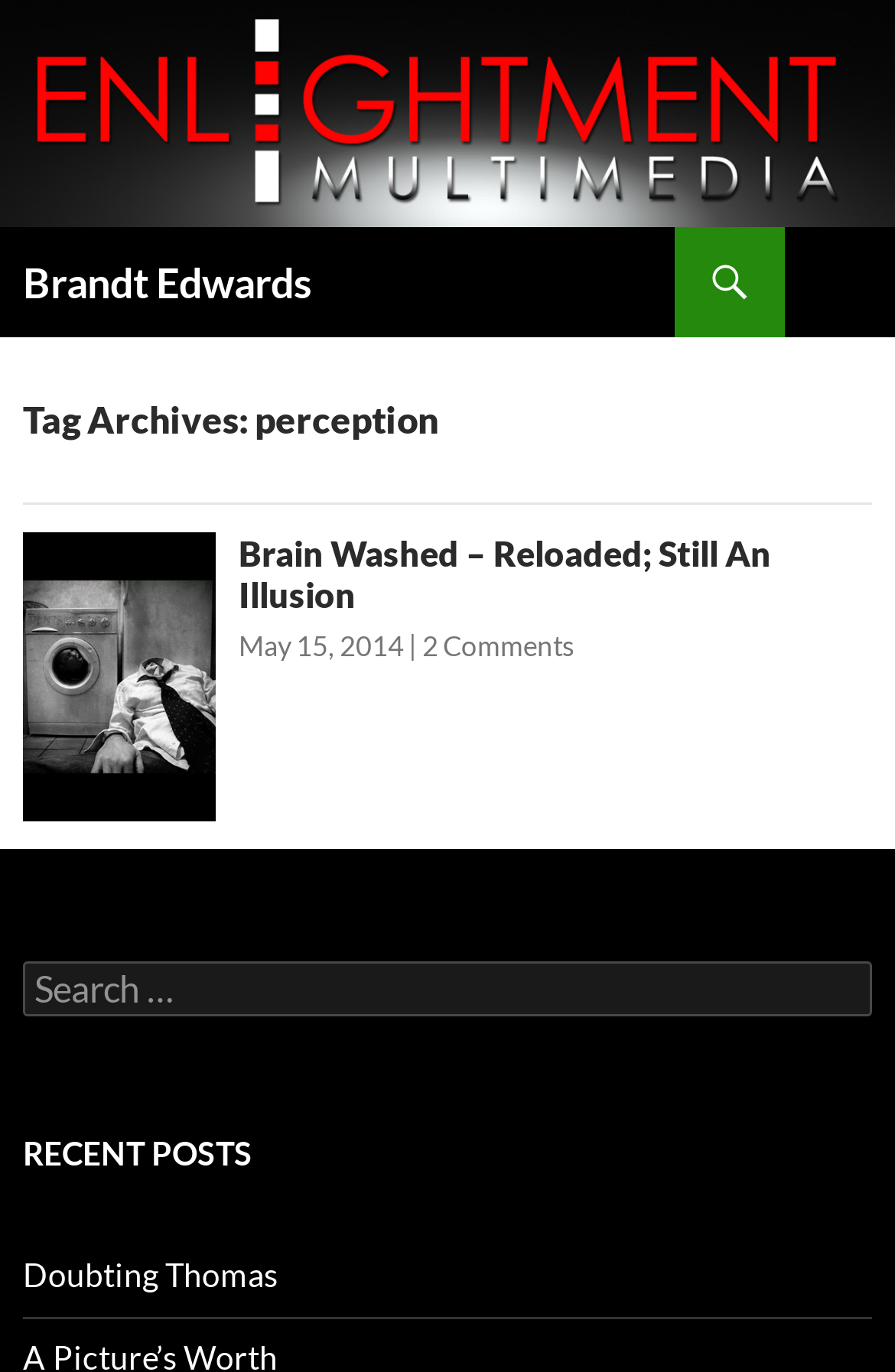Using the element description: "May 15, 2014", determine the bounding box coordinates for the specified UI element. The coordinates should be four float numbers between 0 and 1, [left, top, right, bottom].

[0.267, 0.458, 0.451, 0.483]